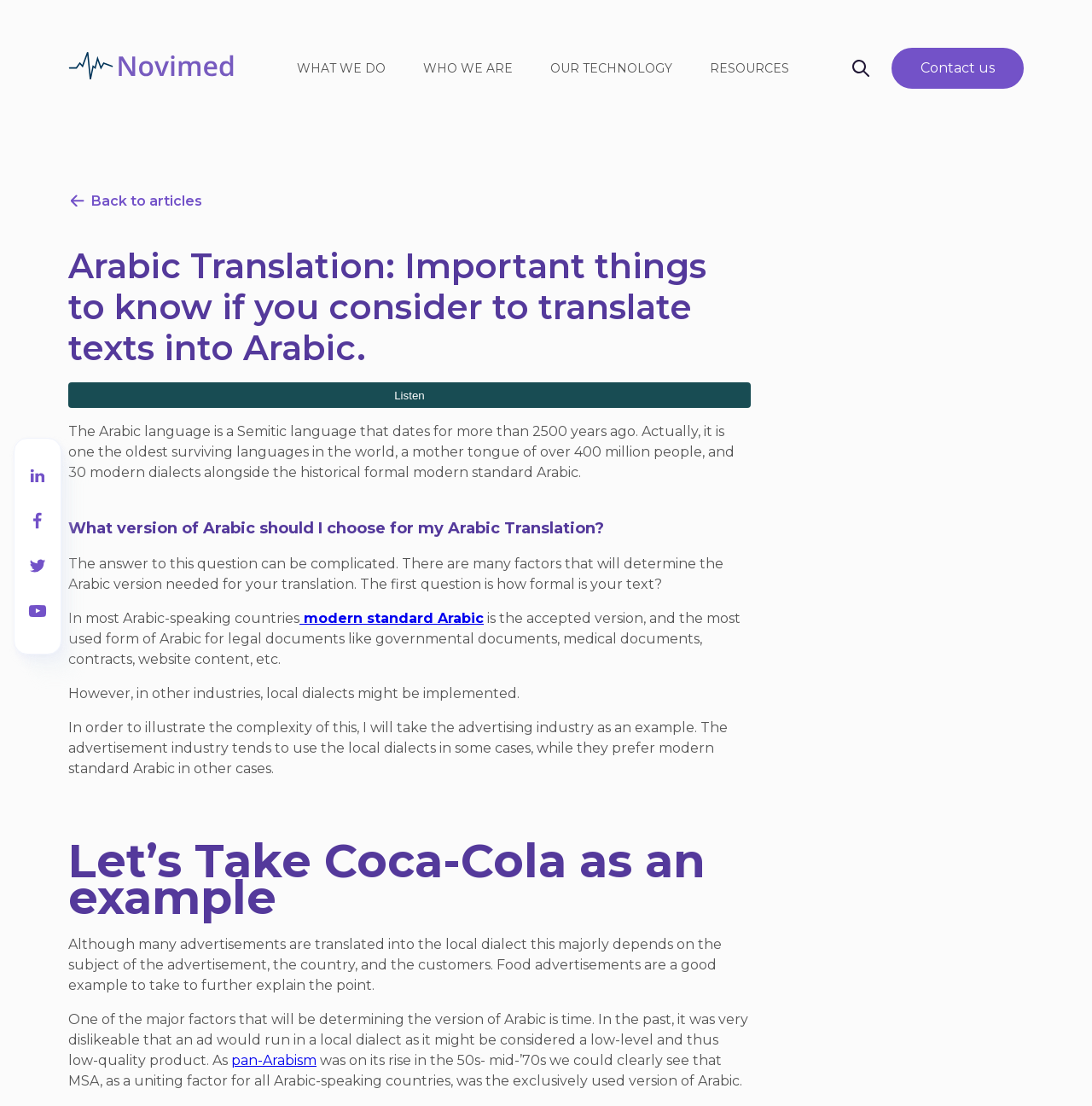Respond with a single word or phrase to the following question: What is the language being discussed in this article?

Arabic